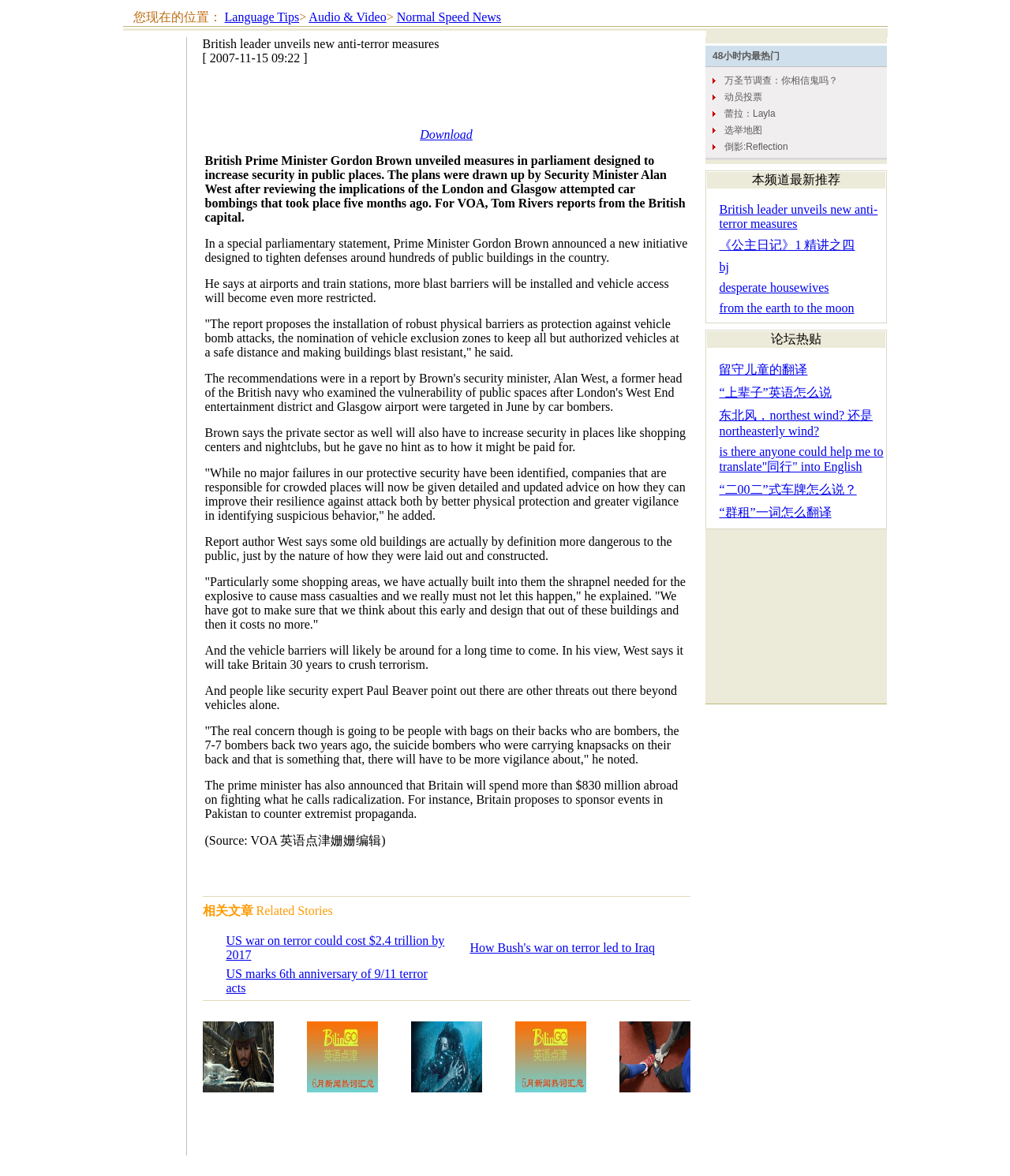Provide the bounding box coordinates of the section that needs to be clicked to accomplish the following instruction: "Click the 'Language Tips' link."

[0.222, 0.009, 0.296, 0.02]